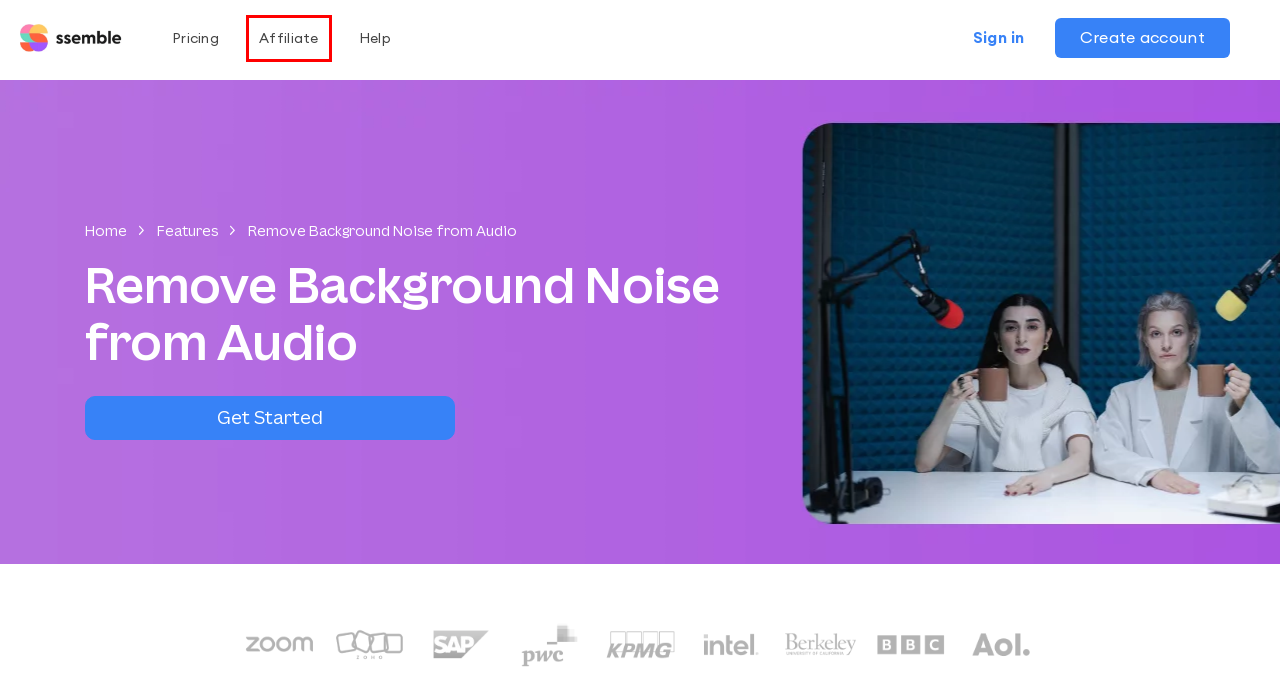Assess the screenshot of a webpage with a red bounding box and determine which webpage description most accurately matches the new page after clicking the element within the red box. Here are the options:
A. Add Audio To Video - #1 Free Online Tool - Ssemble
B. Ssemble YouTube Shorts Maker
C. Ssemble
D. Video Editing Features - Simple But Powerful - Ssemble
E. Pricing | Ssemble
F. Free Online Youtube Downloader | Ssemble
G. Ssemble Affiliate Program - Earn Rewards
H. Add Text To Video - #1 Free Online Tool - Ssemble

G